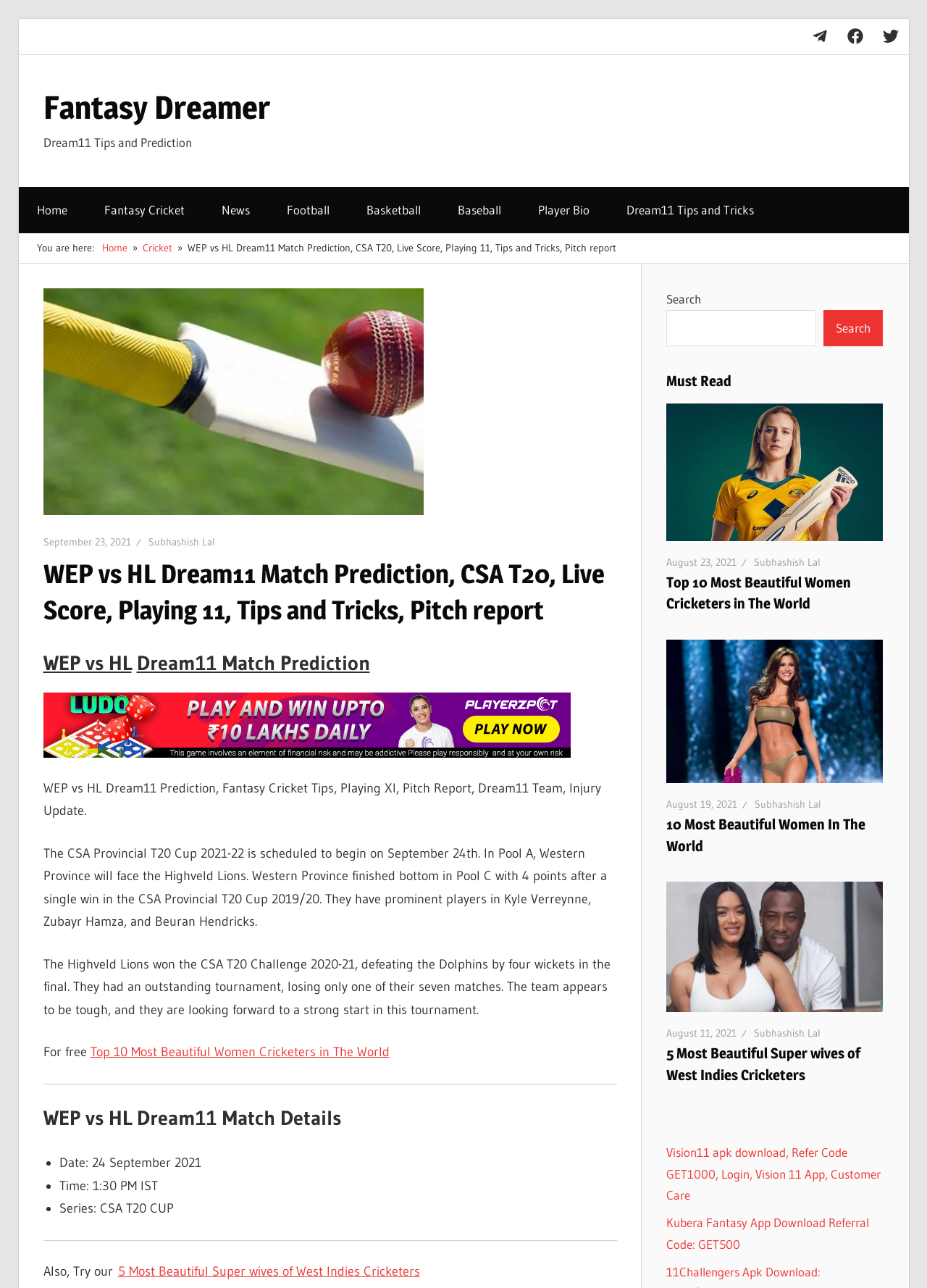Answer the question with a single word or phrase: 
What is the date of the WEP vs HL match?

24 September 2021